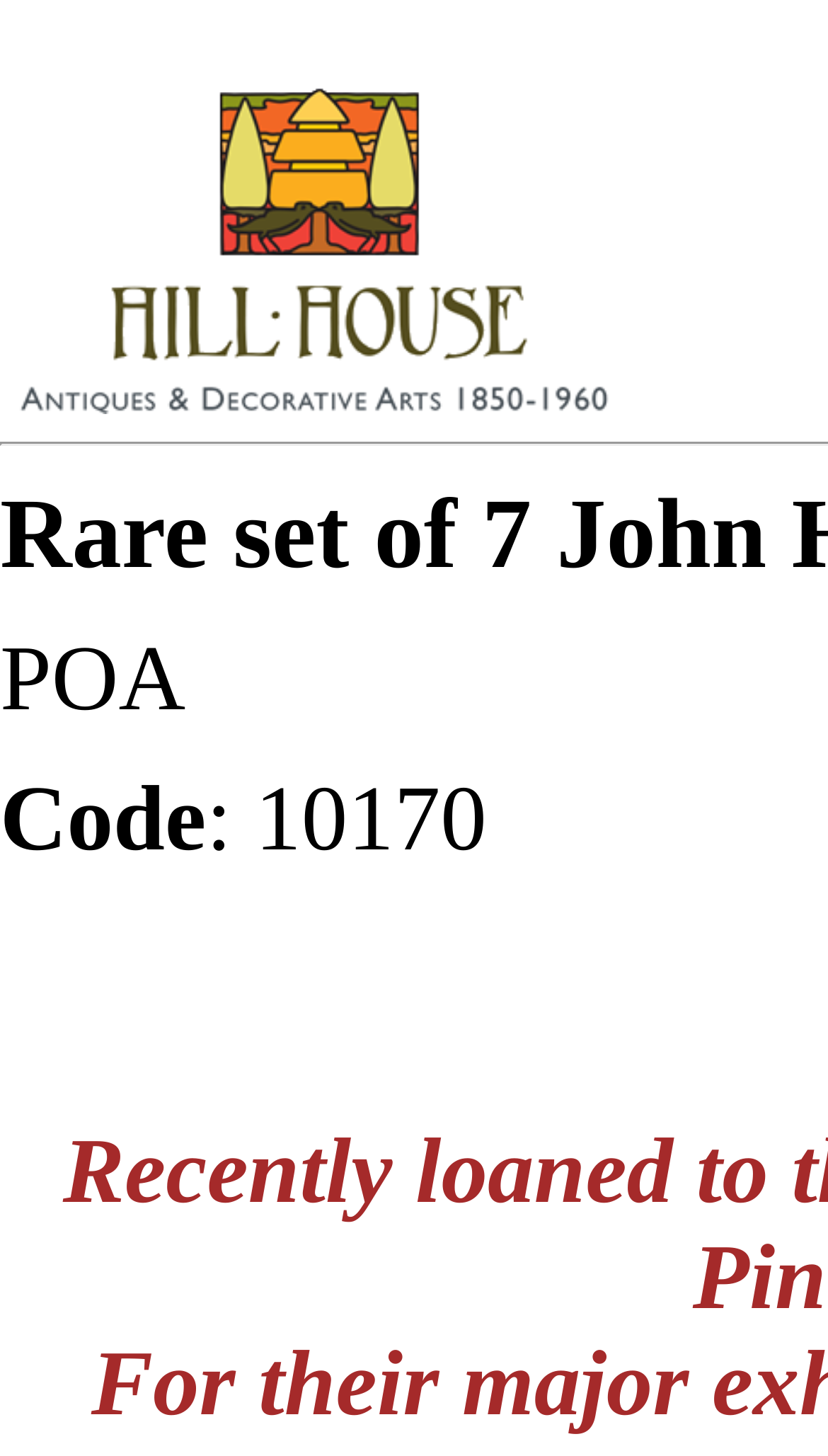What is the main heading displayed on the webpage? Please provide the text.

Rare set of 7 John Hassall nursery frieze designs